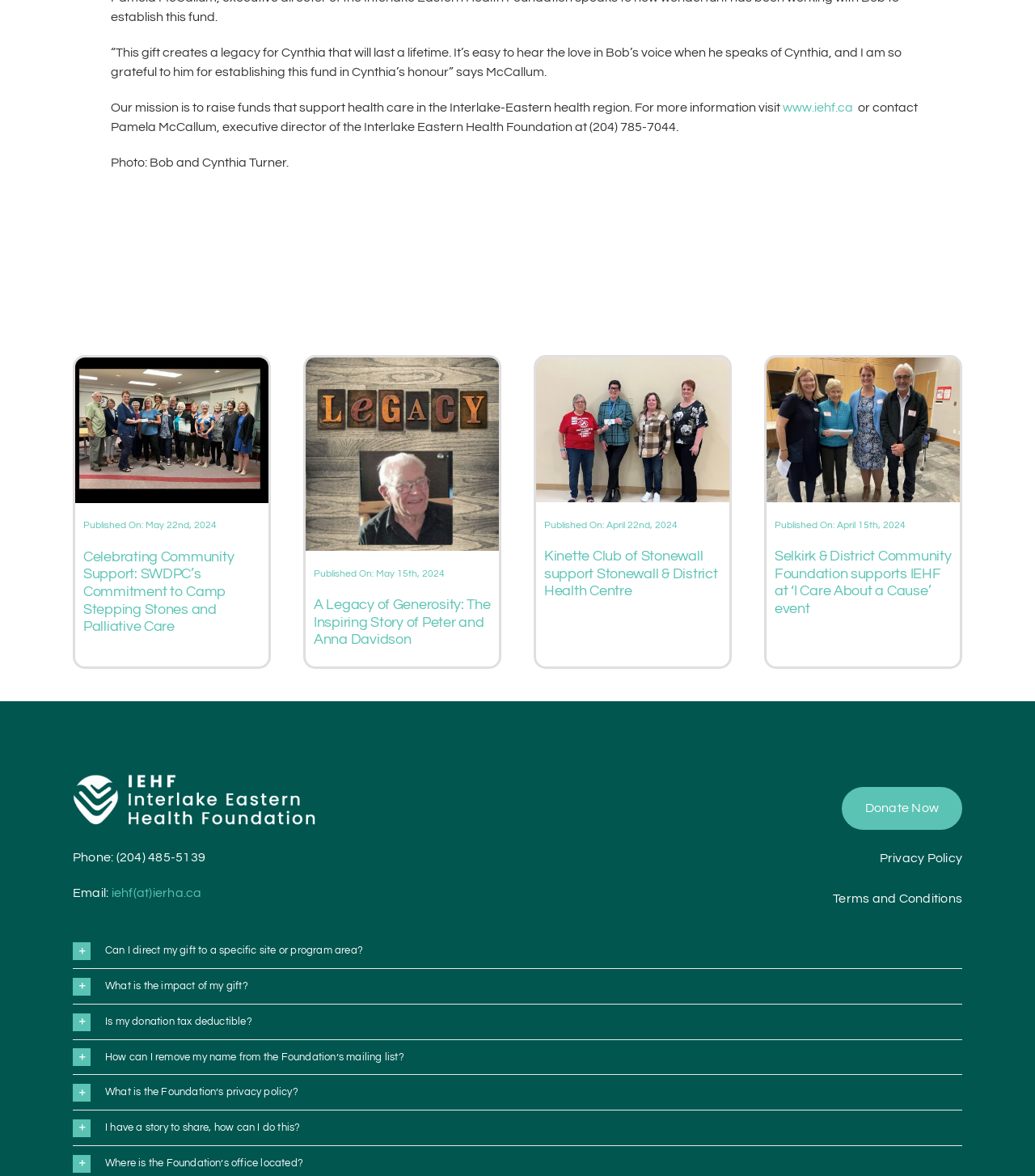Please specify the bounding box coordinates of the clickable region necessary for completing the following instruction: "View the Privacy Policy". The coordinates must consist of four float numbers between 0 and 1, i.e., [left, top, right, bottom].

[0.606, 0.717, 0.93, 0.744]